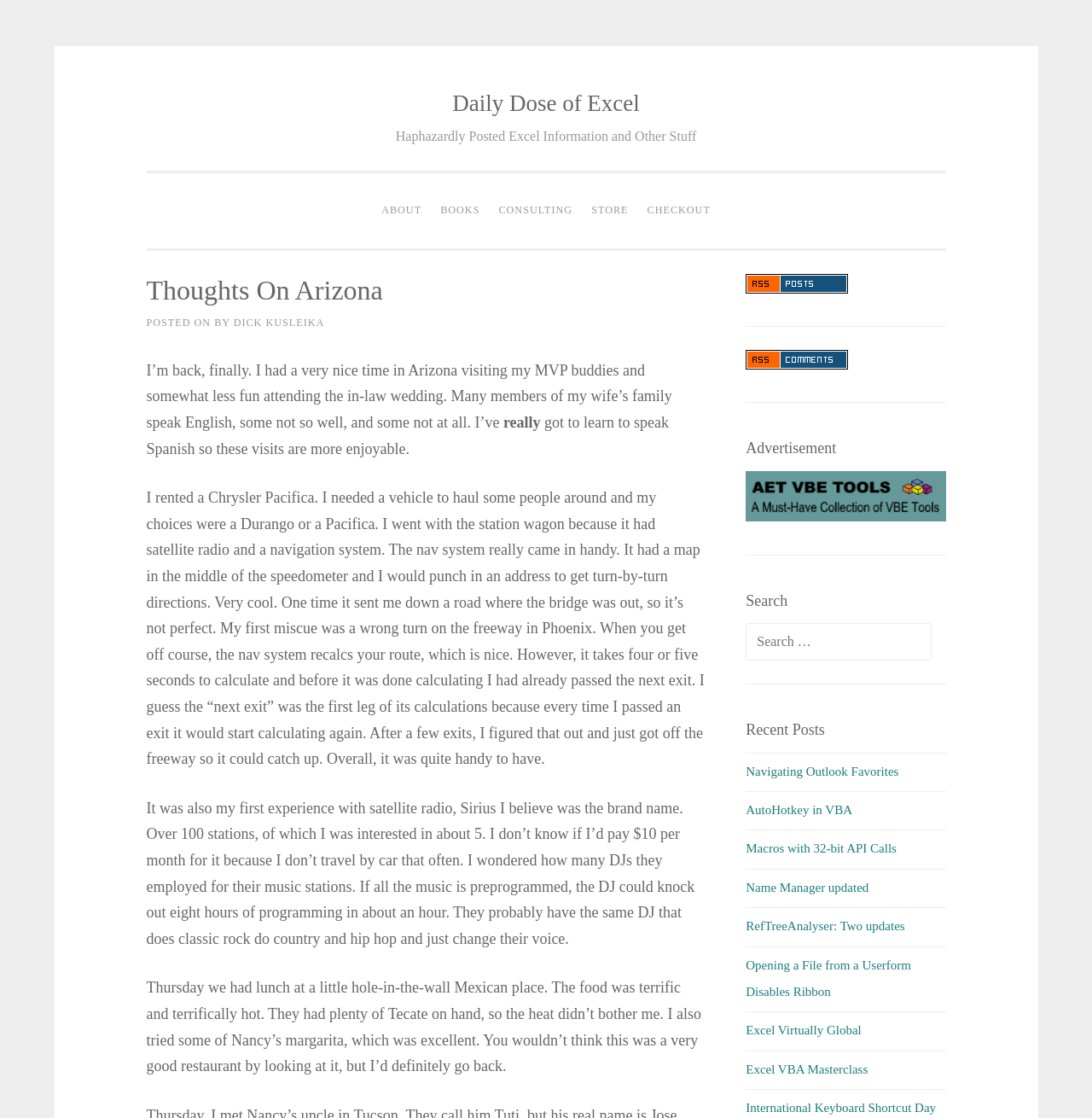Determine the bounding box for the UI element described here: "Store".

[0.534, 0.173, 0.582, 0.203]